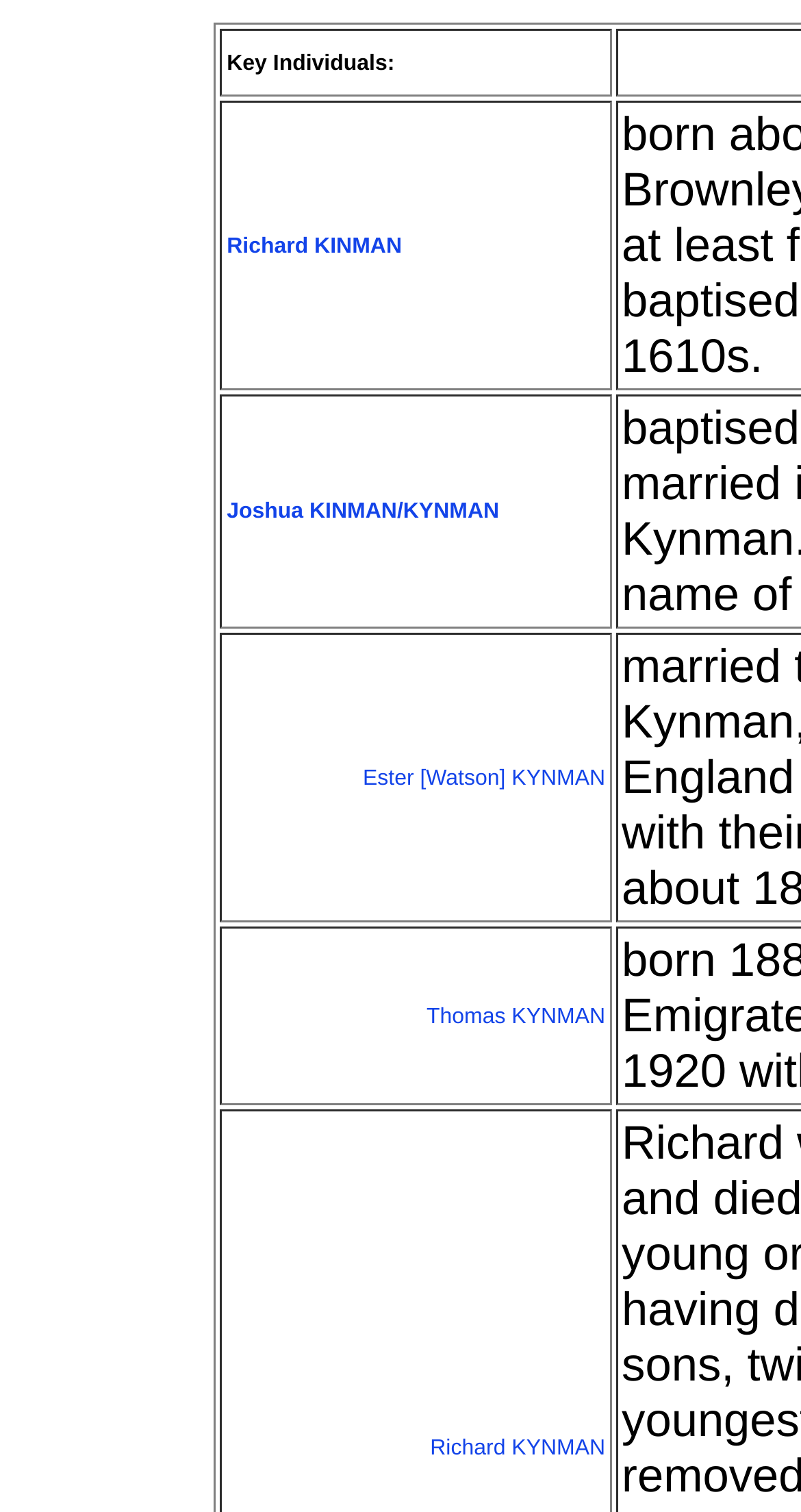What is the name of the first key individual?
Look at the image and provide a short answer using one word or a phrase.

Richard KINMAN